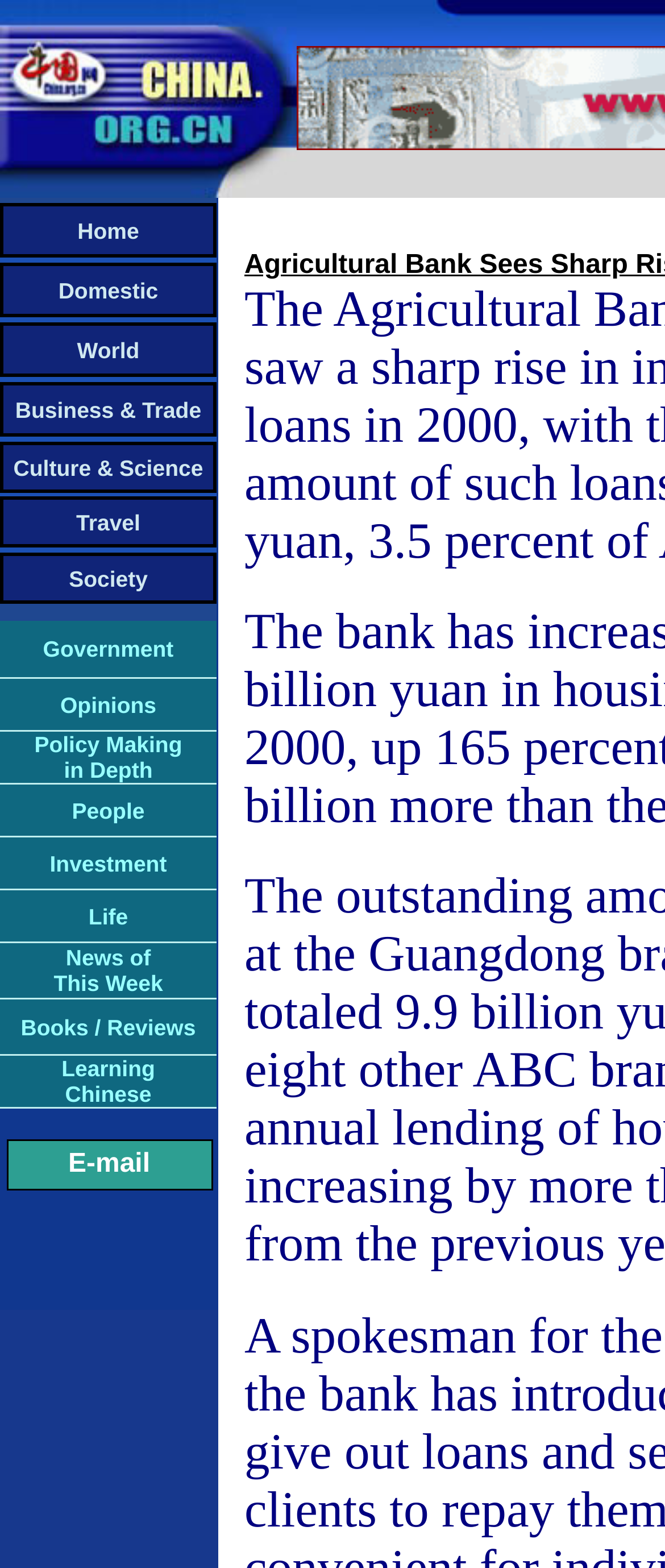Identify the bounding box coordinates for the UI element described as follows: "People". Ensure the coordinates are four float numbers between 0 and 1, formatted as [left, top, right, bottom].

[0.108, 0.507, 0.217, 0.526]